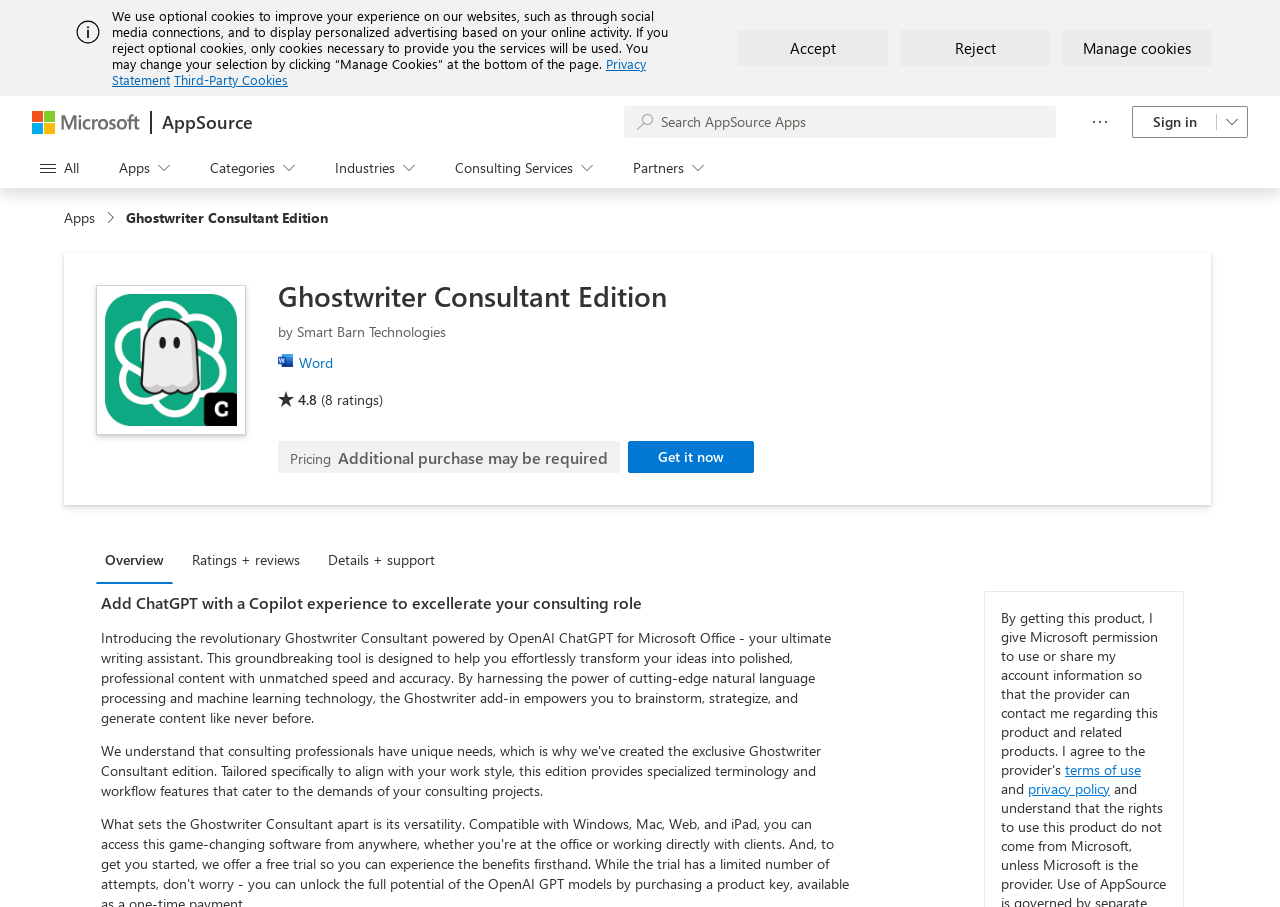Specify the bounding box coordinates of the area to click in order to execute this command: 'Search AppSource Apps'. The coordinates should consist of four float numbers ranging from 0 to 1, and should be formatted as [left, top, right, bottom].

[0.488, 0.117, 0.825, 0.152]